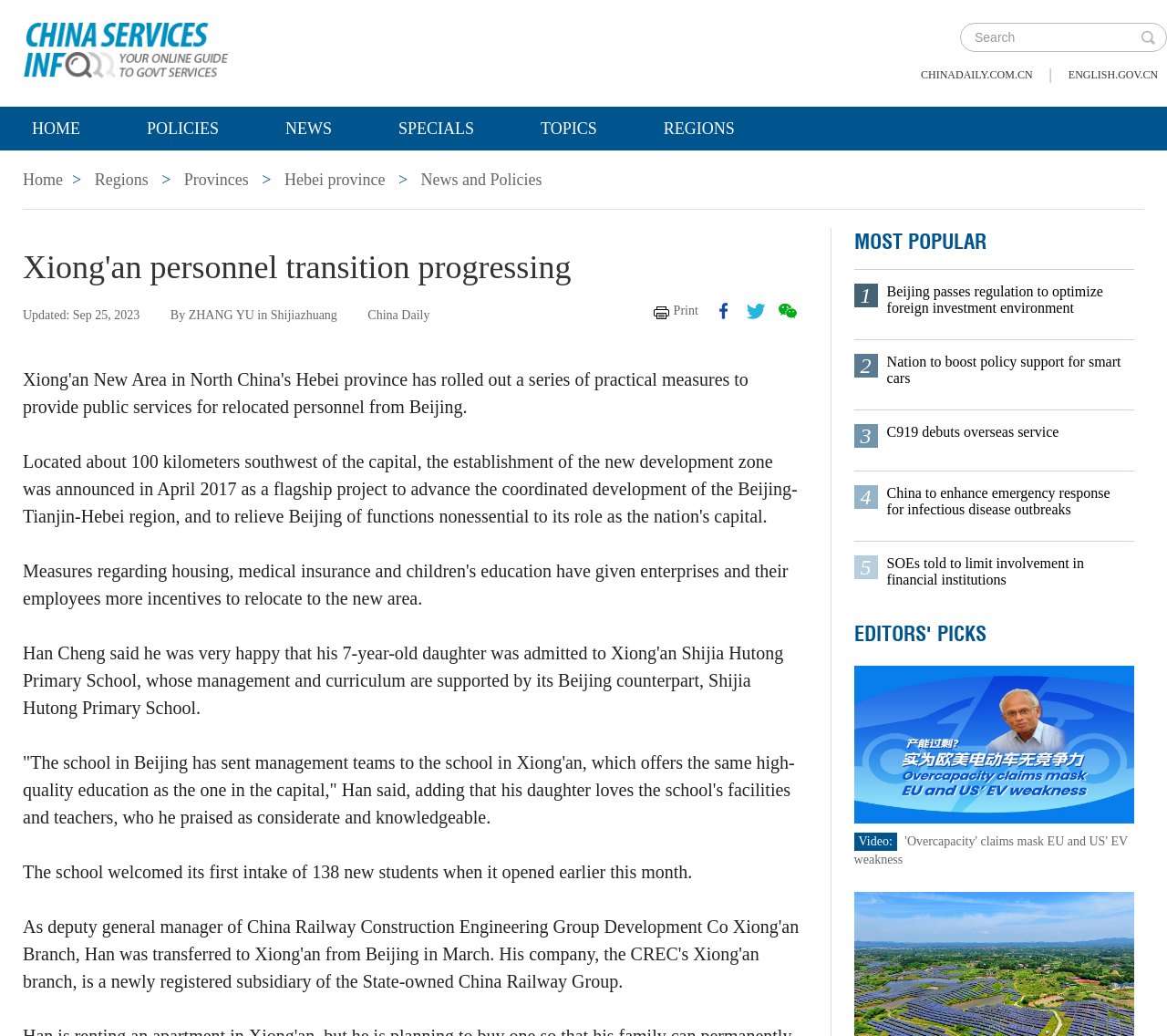Could you indicate the bounding box coordinates of the region to click in order to complete this instruction: "Go to home page".

[0.0, 0.103, 0.096, 0.145]